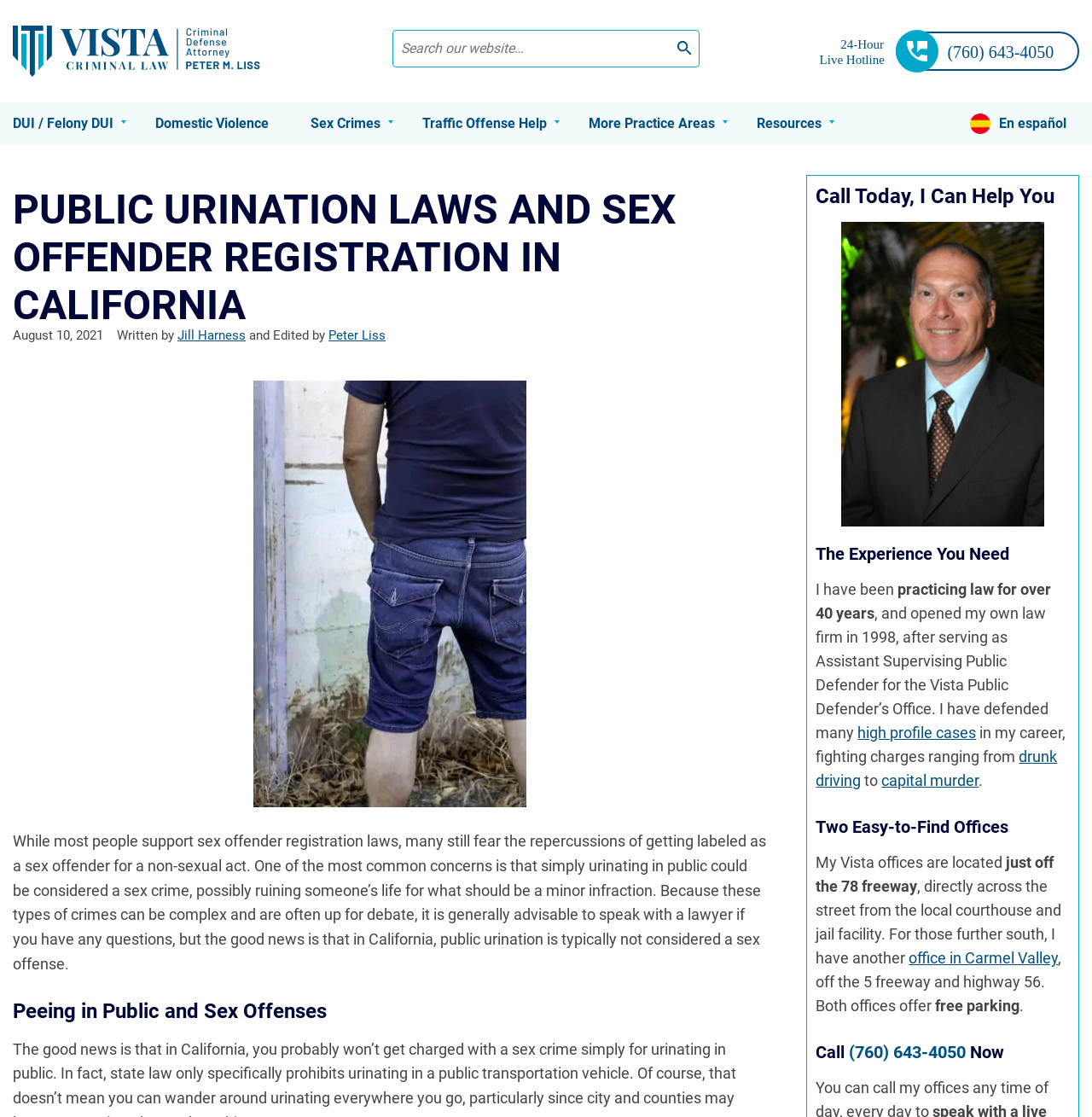Identify the bounding box coordinates for the element you need to click to achieve the following task: "Read about the author Jill Harness". Provide the bounding box coordinates as four float numbers between 0 and 1, in the form [left, top, right, bottom].

[0.162, 0.293, 0.225, 0.307]